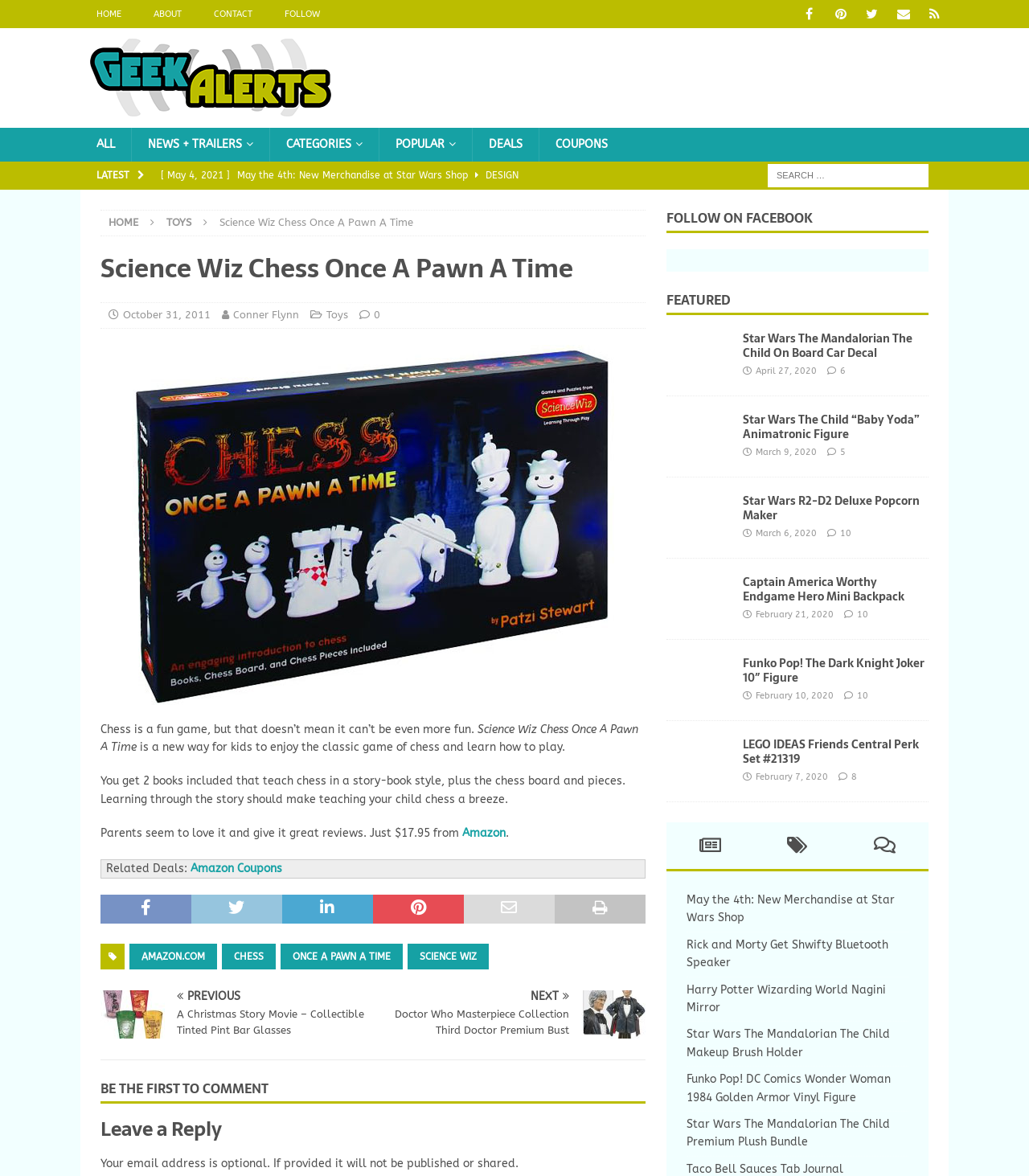Refer to the image and provide an in-depth answer to the question:
What is the price of the chess set?

The price of the chess set is mentioned on the webpage as $17.95, which is the price at which it is available on Amazon.